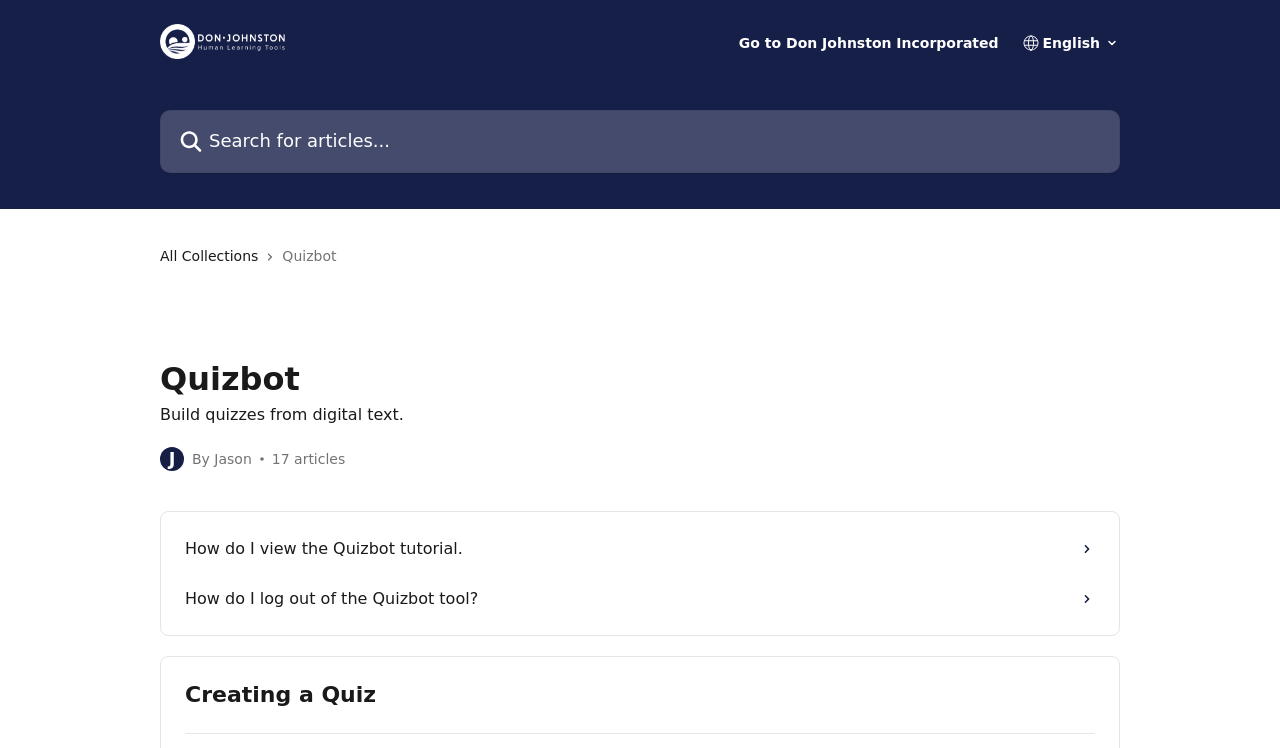Using the webpage screenshot, locate the HTML element that fits the following description and provide its bounding box: "All Collections".

[0.125, 0.327, 0.208, 0.357]